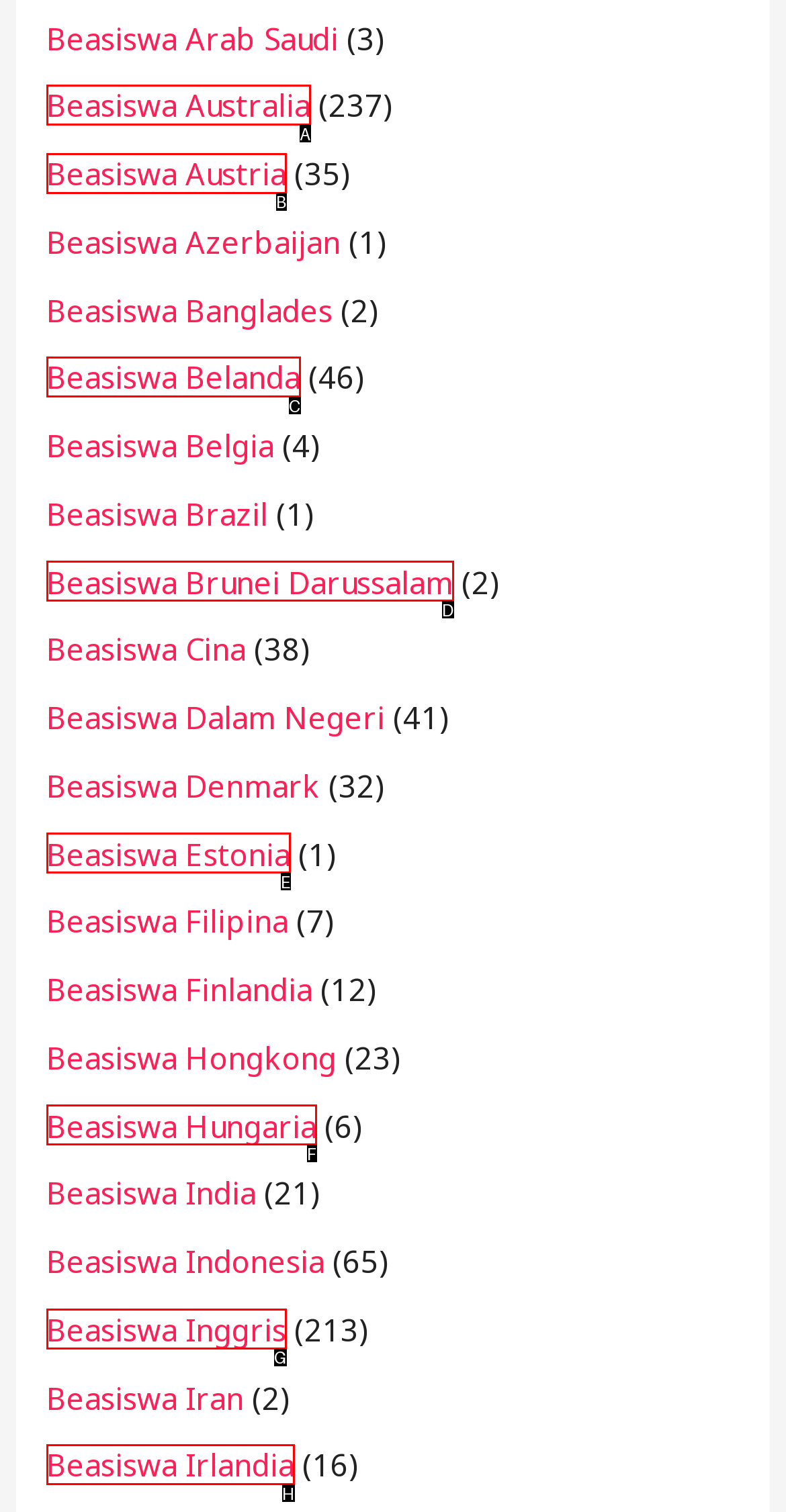Identify the correct HTML element to click to accomplish this task: Click Beasiswa Australia
Respond with the letter corresponding to the correct choice.

A